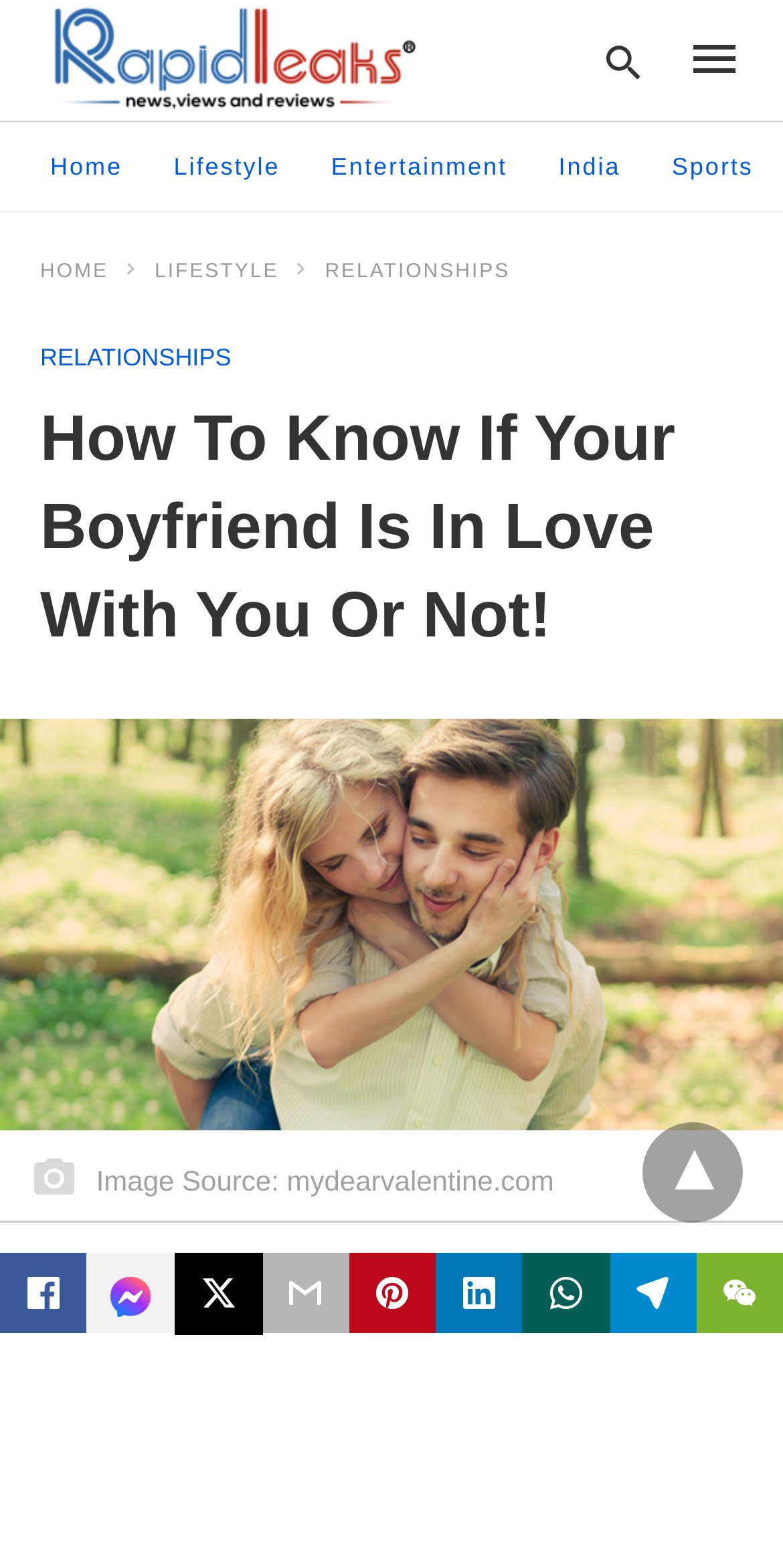Please study the image and answer the question comprehensively:
How many social media sharing options are available?

There are six social media sharing options available, including Facebook, Twitter, and four others, which are represented by icons at the bottom of the webpage.